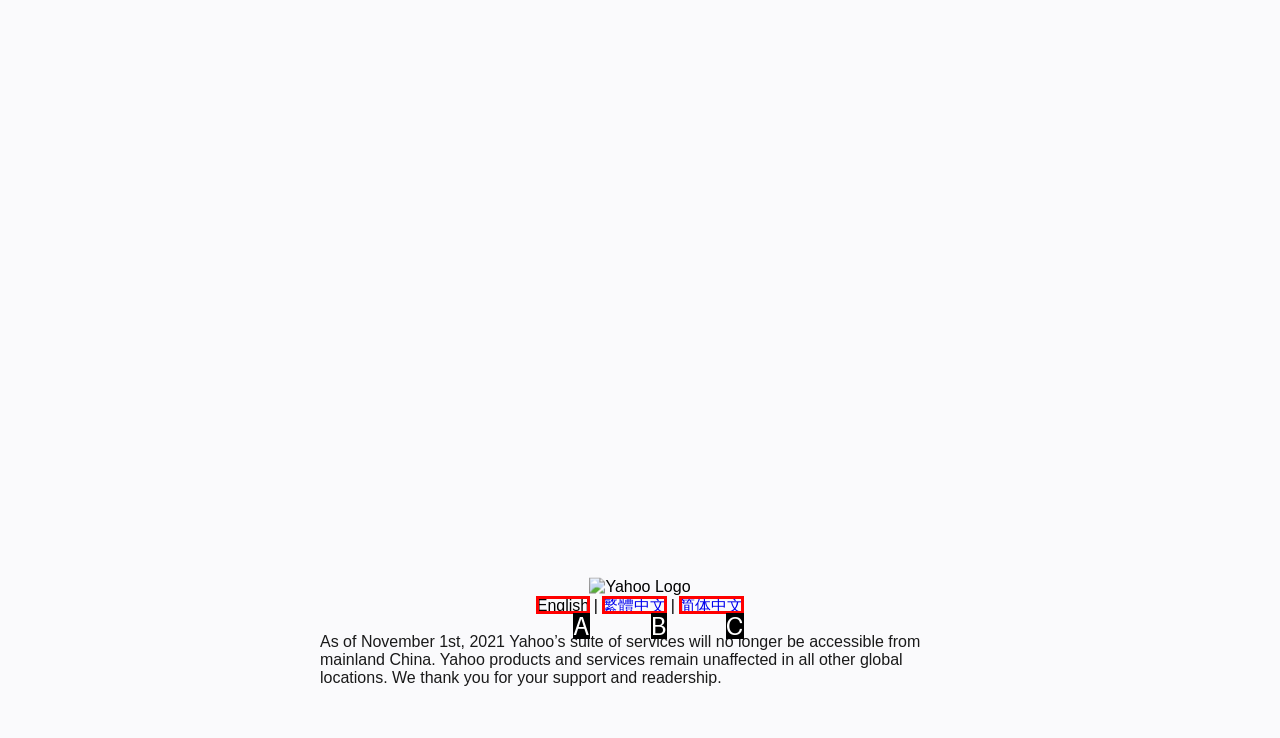Identify the HTML element that corresponds to the following description: 简体中文. Provide the letter of the correct option from the presented choices.

C